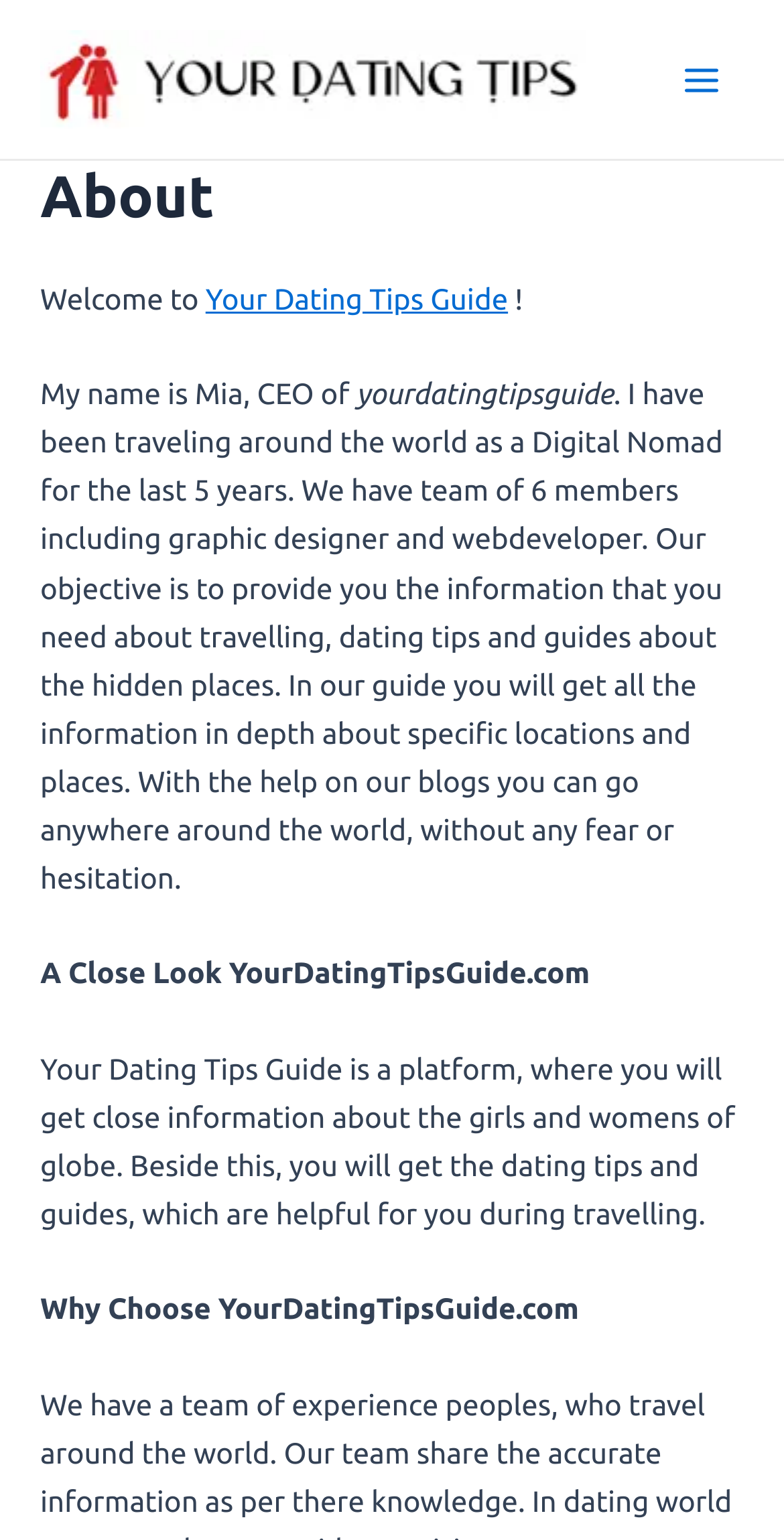From the element description: "Main Menu", extract the bounding box coordinates of the UI element. The coordinates should be expressed as four float numbers between 0 and 1, in the order [left, top, right, bottom].

[0.841, 0.024, 0.949, 0.079]